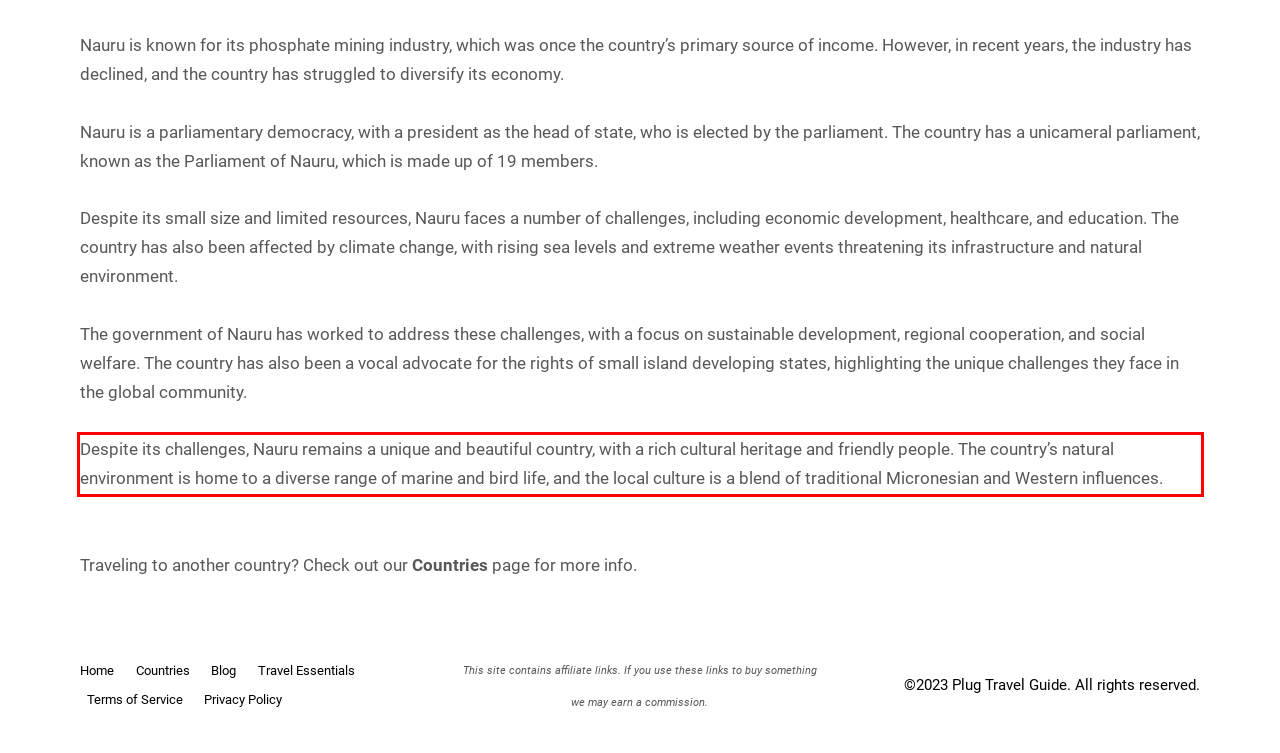Using the provided webpage screenshot, identify and read the text within the red rectangle bounding box.

Despite its challenges, Nauru remains a unique and beautiful country, with a rich cultural heritage and friendly people. The country’s natural environment is home to a diverse range of marine and bird life, and the local culture is a blend of traditional Micronesian and Western influences.